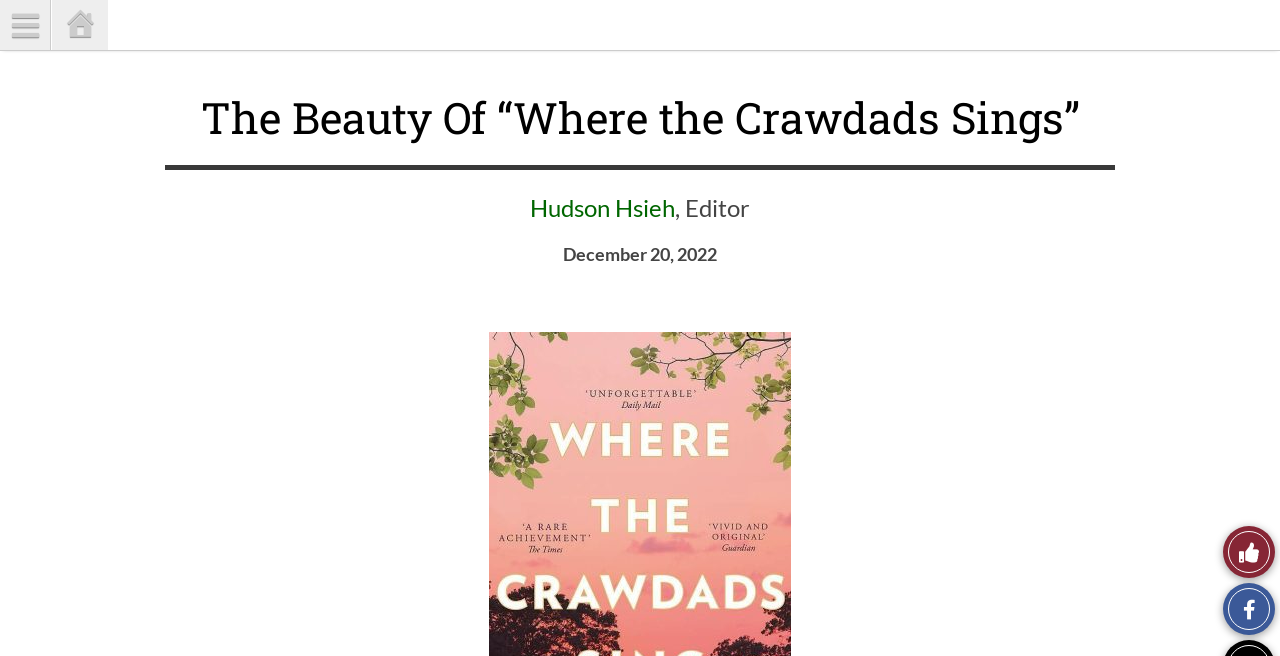Respond to the following question with a brief word or phrase:
What type of content is the webpage about?

Literary review